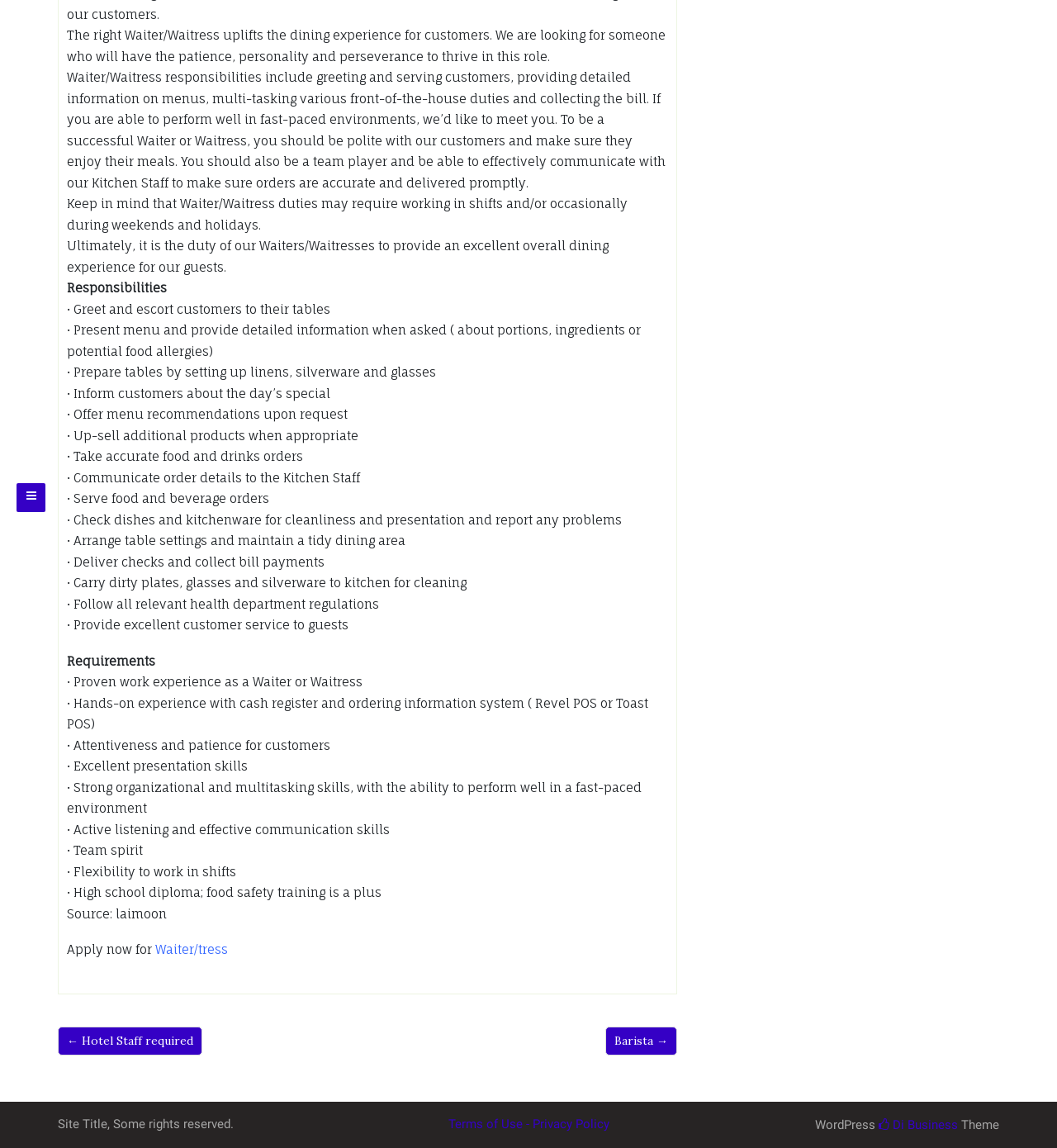Find the bounding box coordinates for the HTML element specified by: "Di Business".

[0.831, 0.973, 0.906, 0.986]